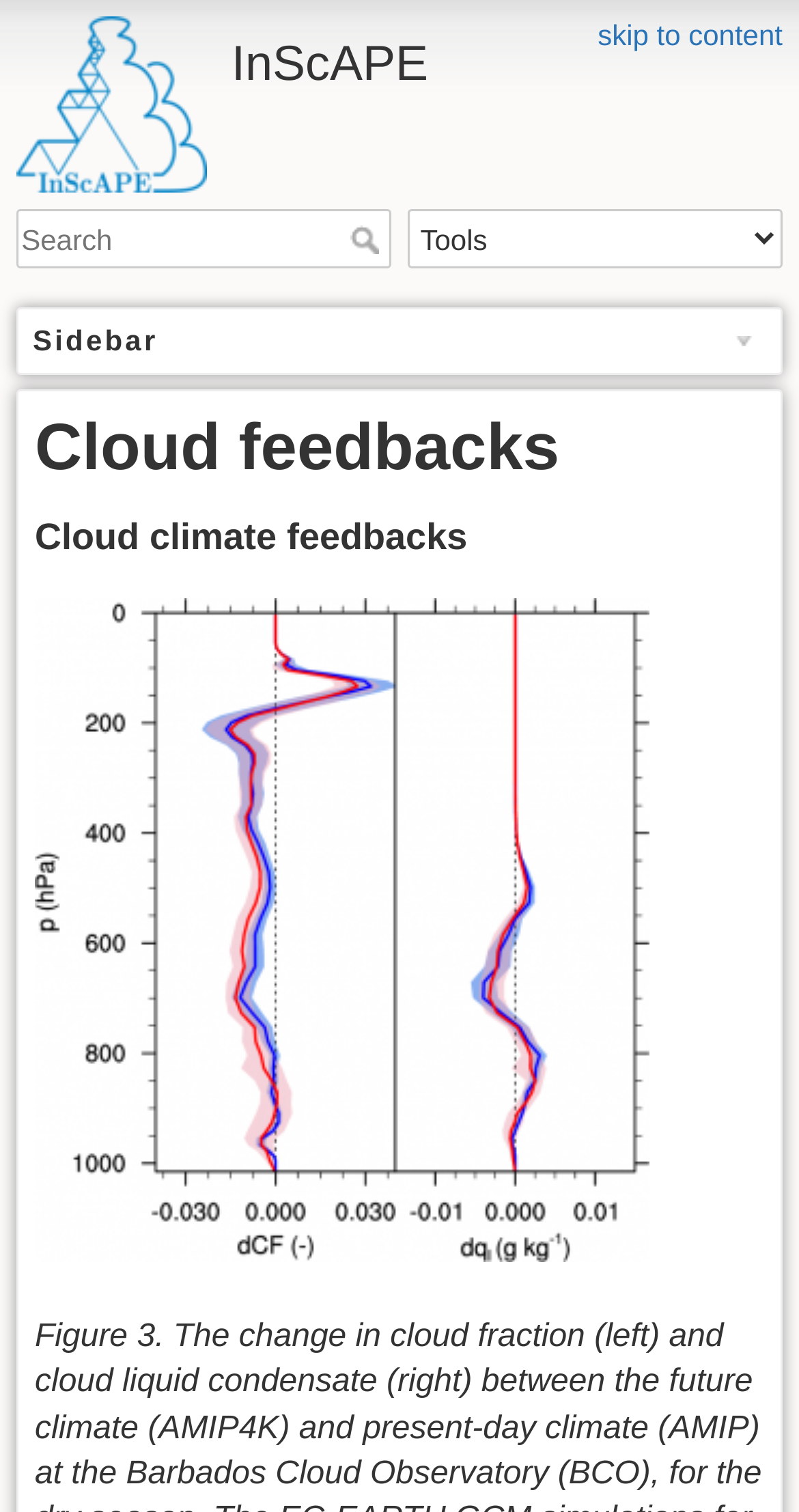What is the format of the image linked in the sidebar?
Examine the image and provide an in-depth answer to the question.

The link 'dcloud-prof_timesample.png' in the sidebar suggests that the image is in PNG format.